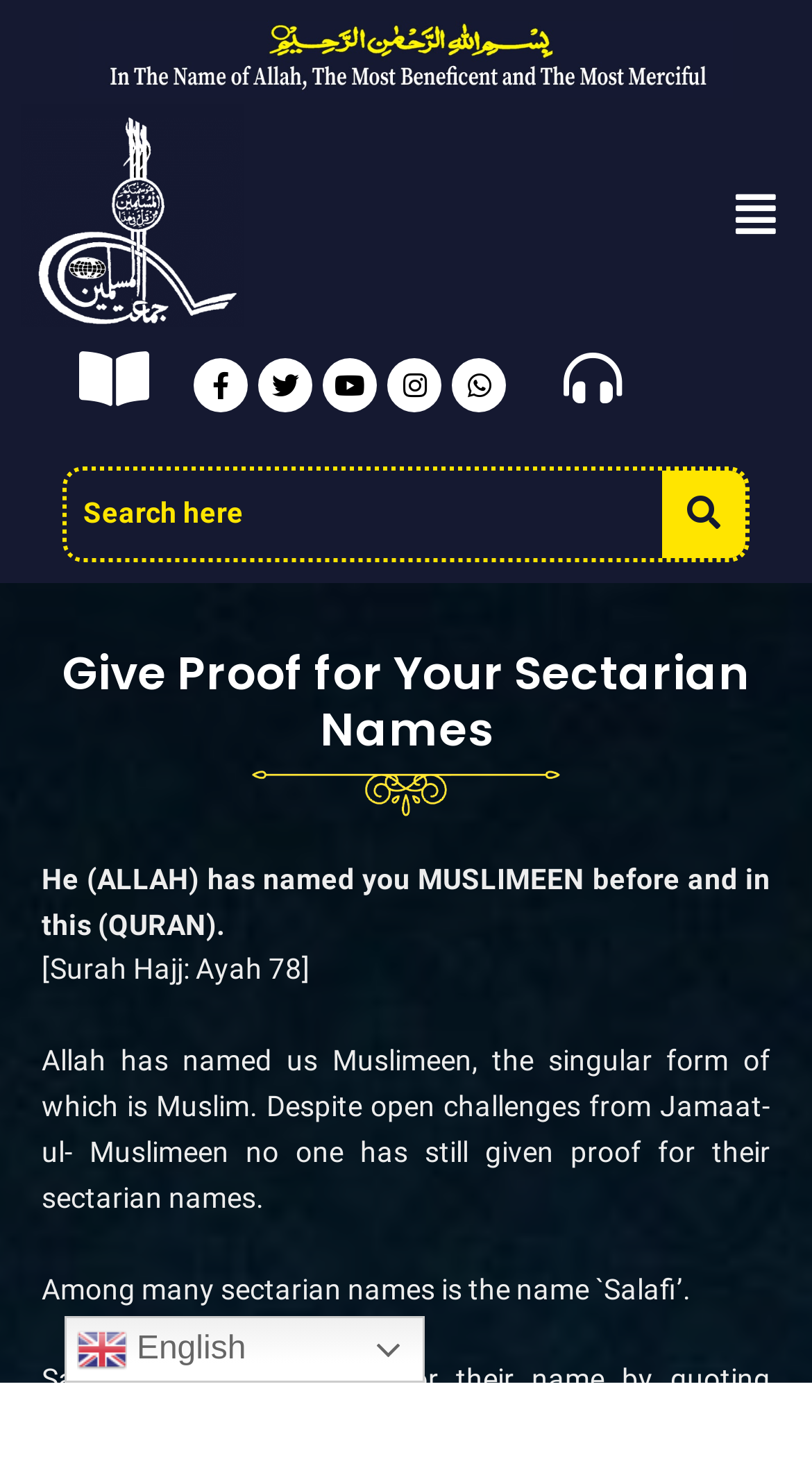Using the elements shown in the image, answer the question comprehensively: What is the name of the sect mentioned?

I found the name of the sect mentioned in the text 'Among many sectarian names is the name `Salafi’.' which indicates that Salafi is one of the sectarian names.